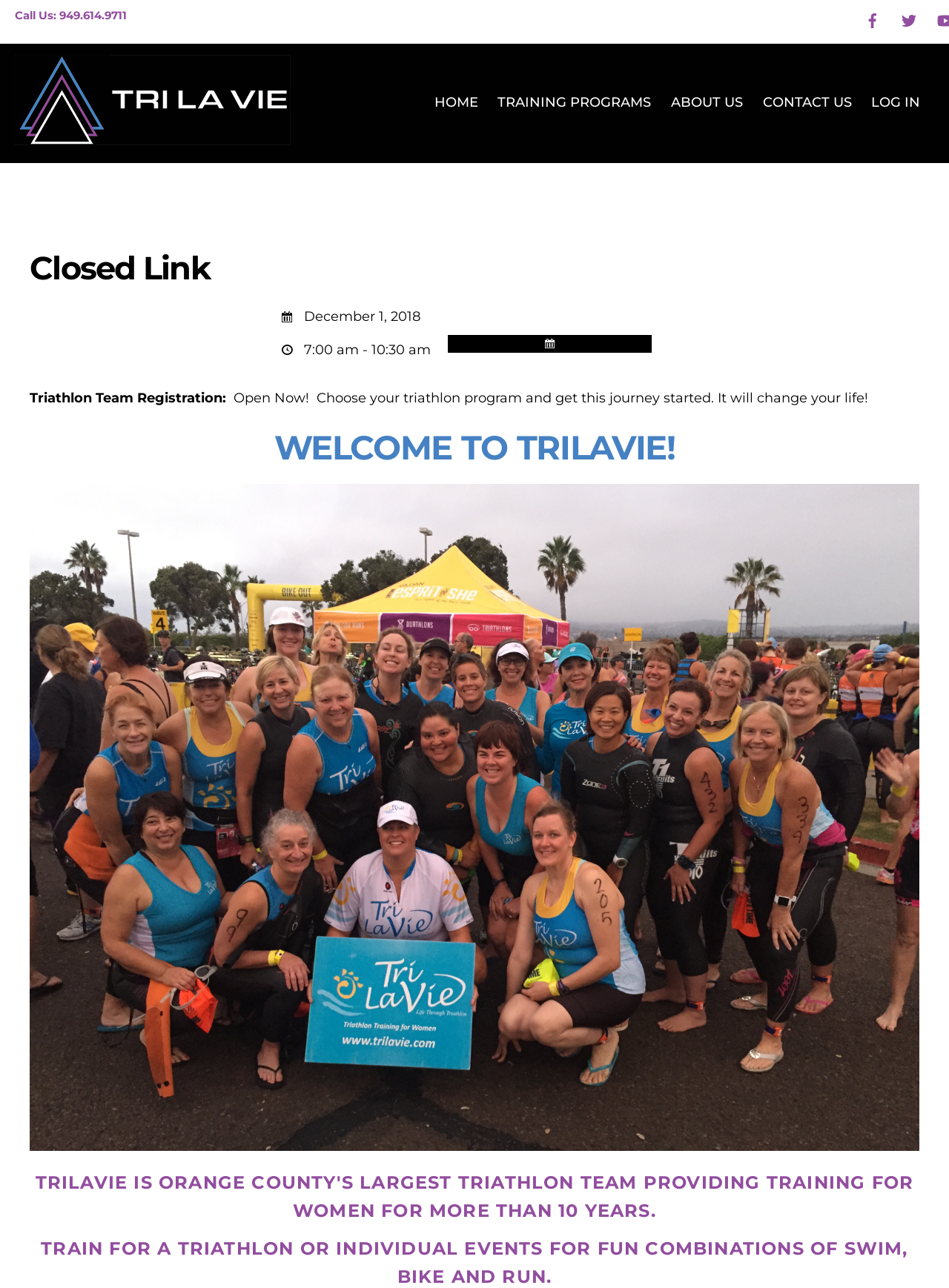Find the bounding box coordinates for the element described here: "title="Add to iCal Calendar" value=""".

[0.472, 0.26, 0.687, 0.274]